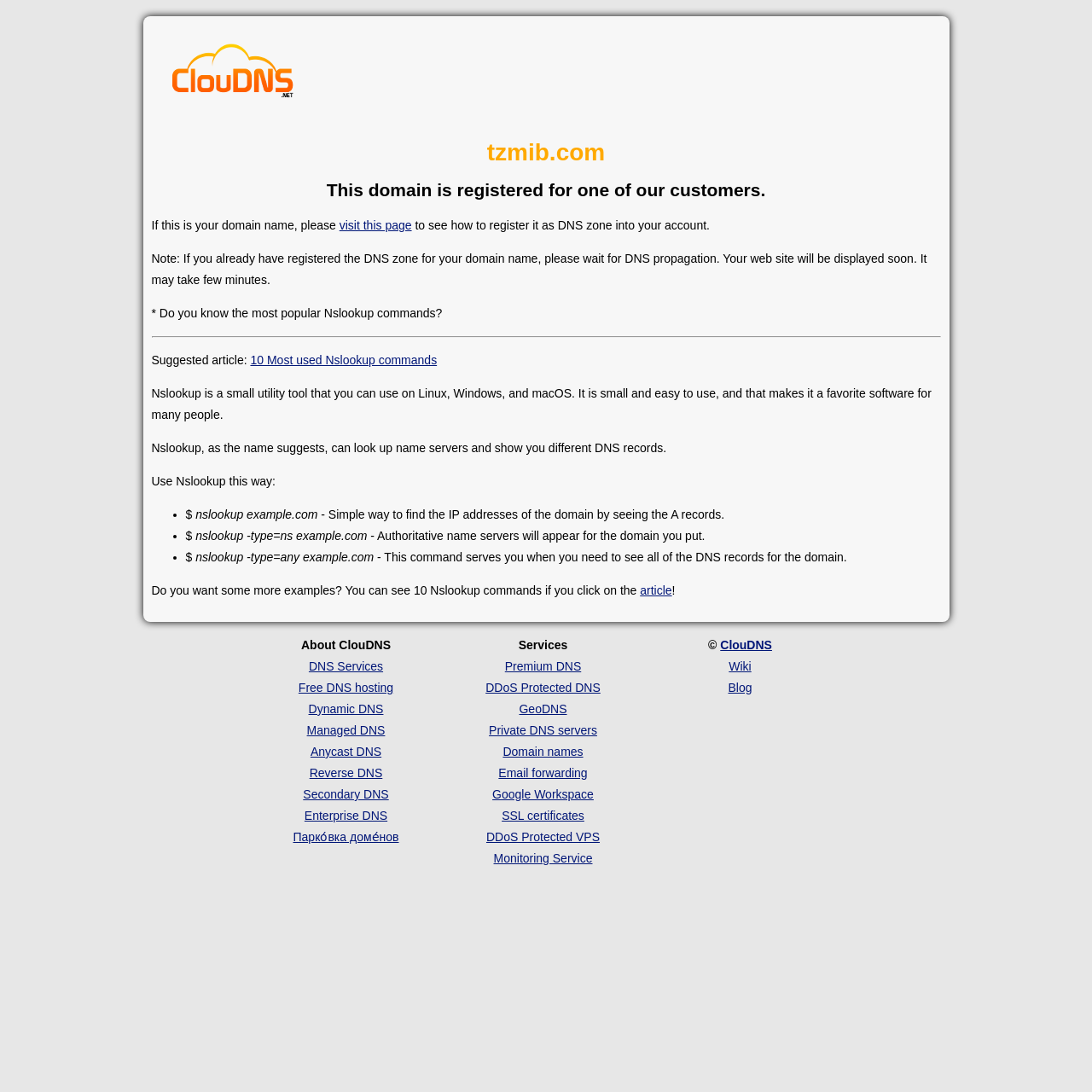Point out the bounding box coordinates of the section to click in order to follow this instruction: "Explore 'RailRipoff.com'".

None